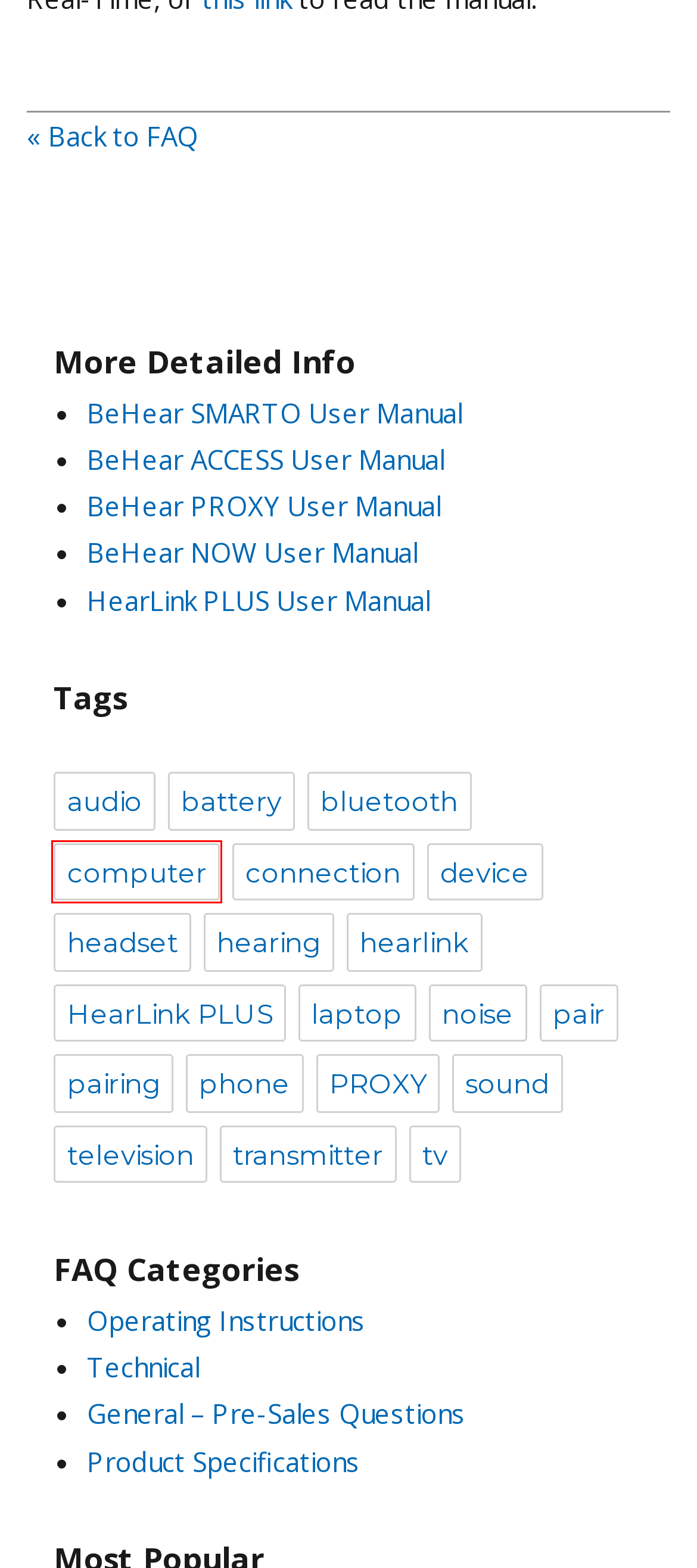Examine the screenshot of the webpage, noting the red bounding box around a UI element. Pick the webpage description that best matches the new page after the element in the red bounding box is clicked. Here are the candidates:
A. device Archives » BeHear
B. pair Archives » BeHear
C. General - Pre-Sales Questions Archives » BeHear
D. tv Archives » BeHear
E. computer Archives » BeHear
F. HearLink PLUS Archives » BeHear
G. pairing Archives » BeHear
H. headset Archives » BeHear

E